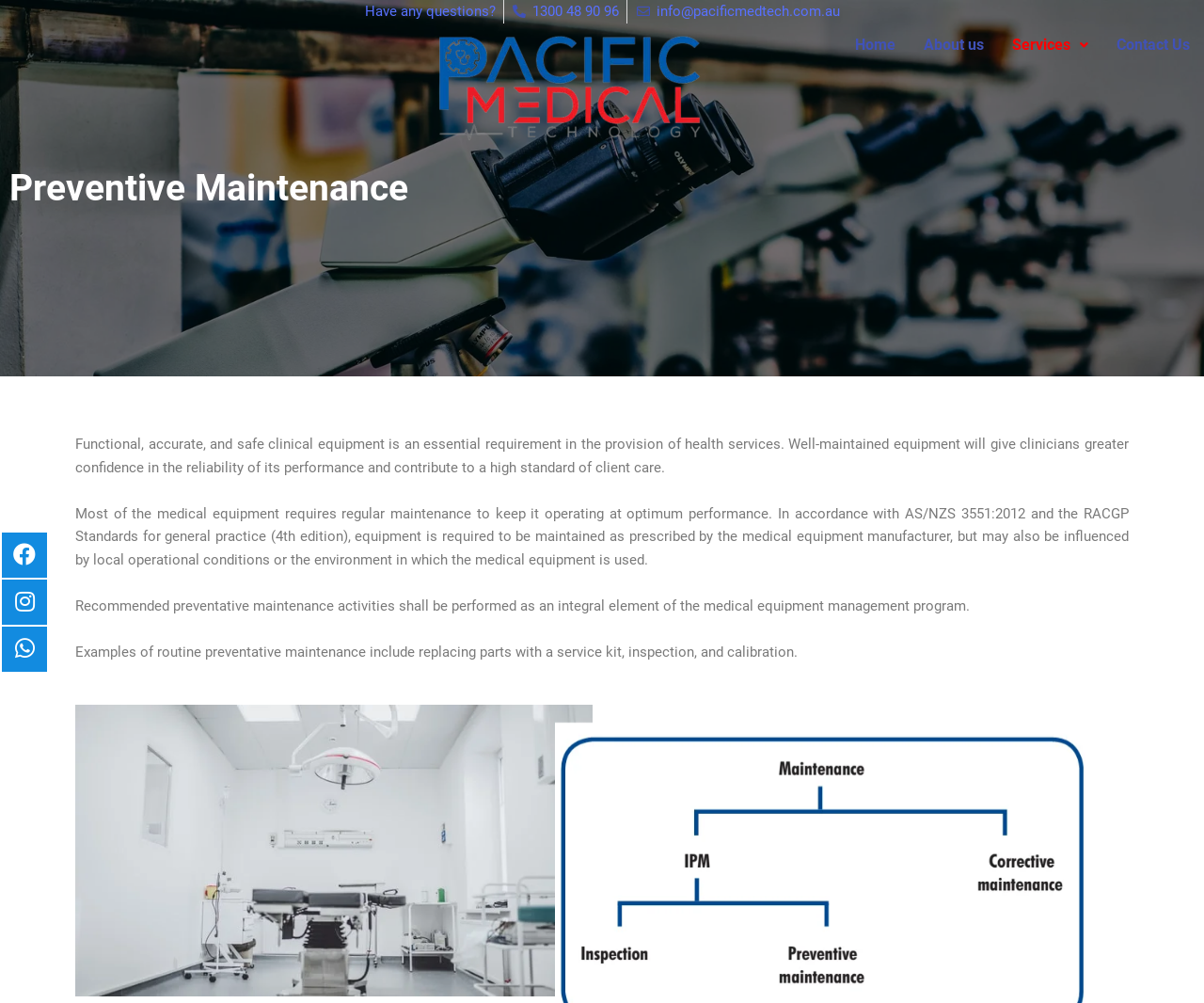Examine the image carefully and respond to the question with a detailed answer: 
What is the standard that guides the maintenance of medical equipment?

The webpage states that the maintenance of medical equipment is guided by the standard AS/NZS 3551:2012, which provides guidelines for the maintenance of medical equipment to ensure it is functioning properly and safely.